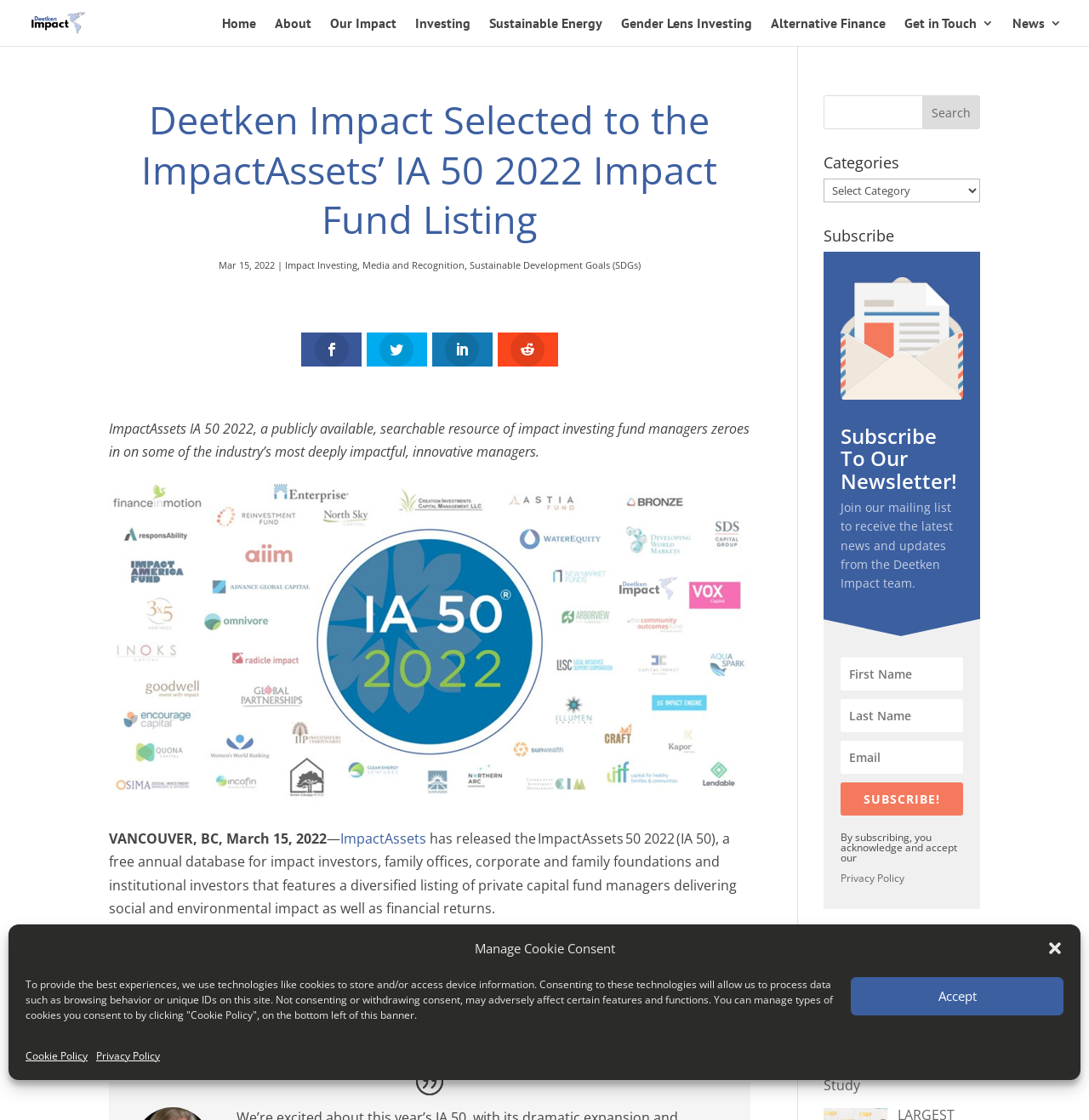Please specify the coordinates of the bounding box for the element that should be clicked to carry out this instruction: "Read the 'Advancing Gender Equity in the Renewable Energy Sector: A Case Study' post". The coordinates must be four float numbers between 0 and 1, formatted as [left, top, right, bottom].

[0.756, 0.857, 0.898, 0.977]